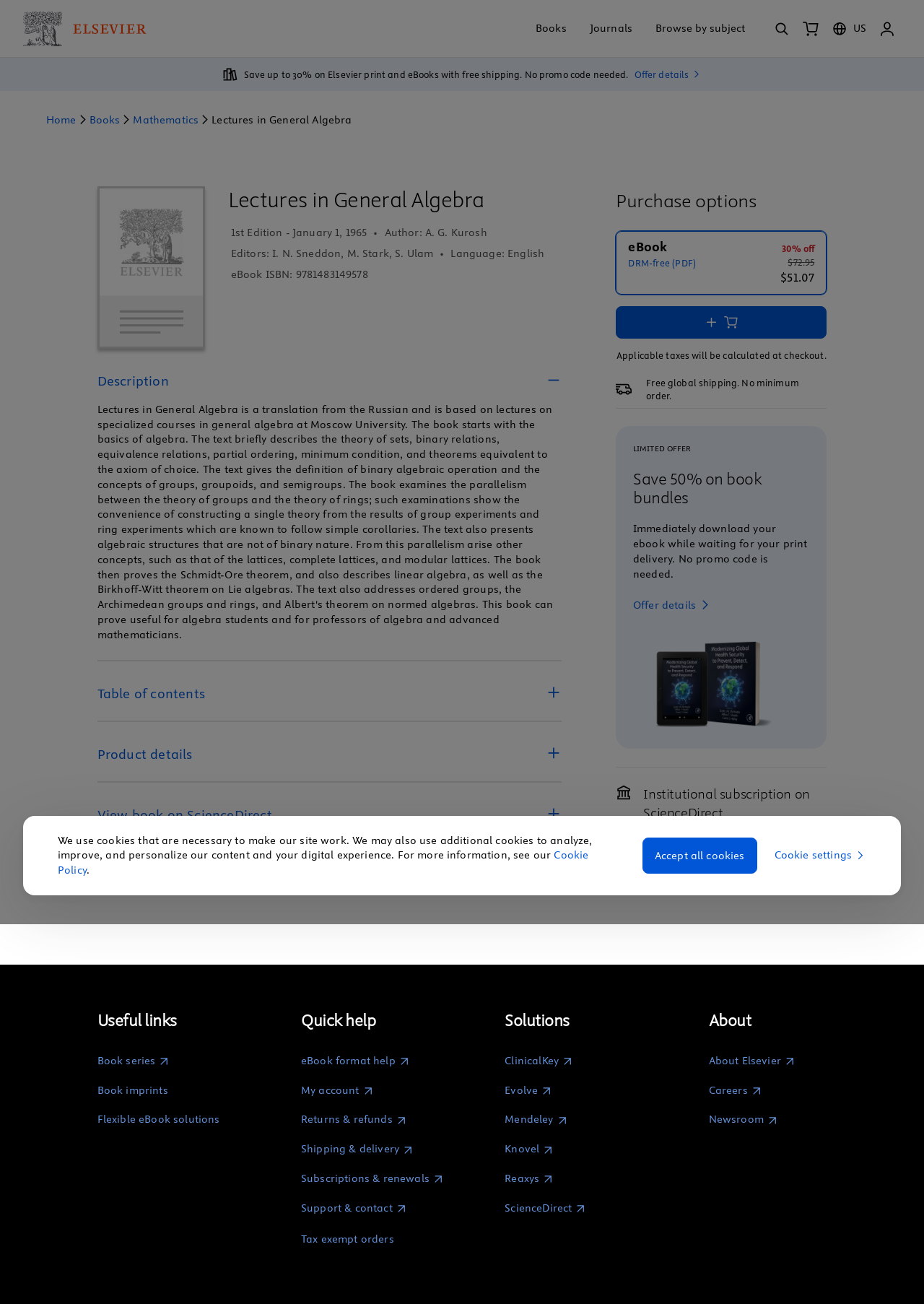What is the purpose of the 'Add to cart' button?
Analyze the image and deliver a detailed answer to the question.

I inferred the purpose of the 'Add to cart' button by its location in the purchase options section and its text, which suggests that it allows the user to add the book to their shopping cart.